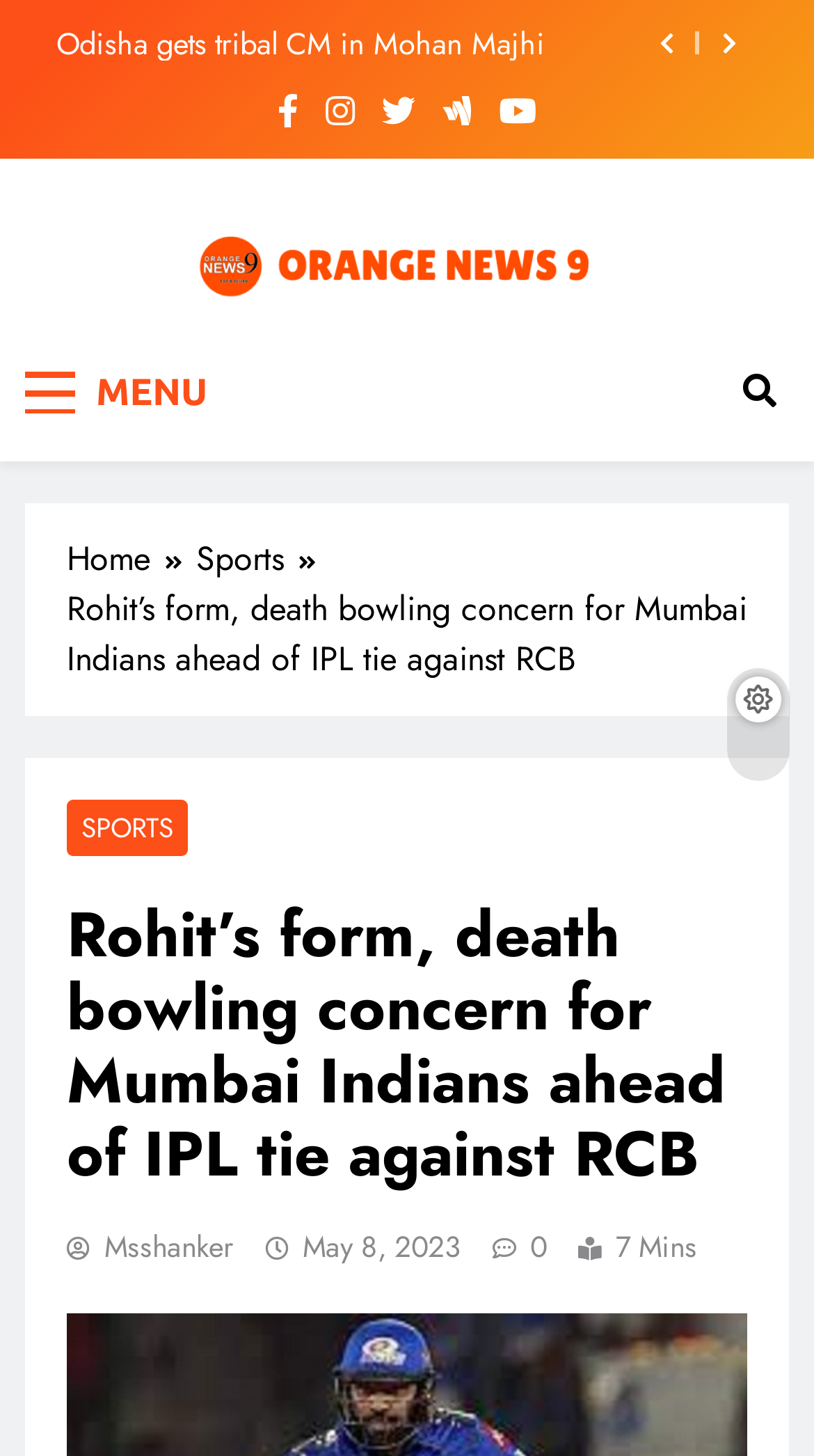Please reply with a single word or brief phrase to the question: 
What is the name of the news channel?

OrangeNews9